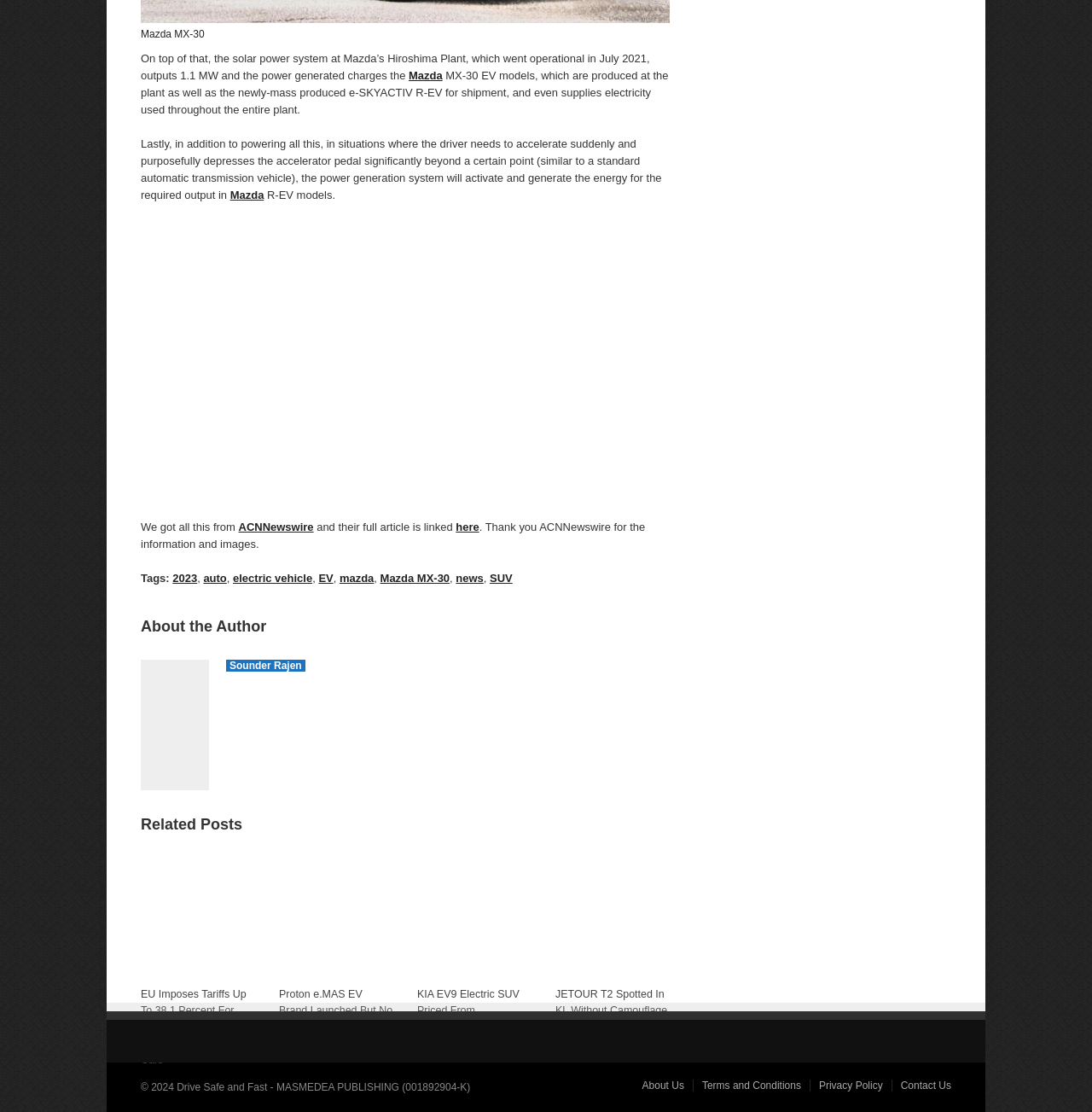Find the bounding box coordinates of the UI element according to this description: "mazda".

[0.311, 0.514, 0.342, 0.526]